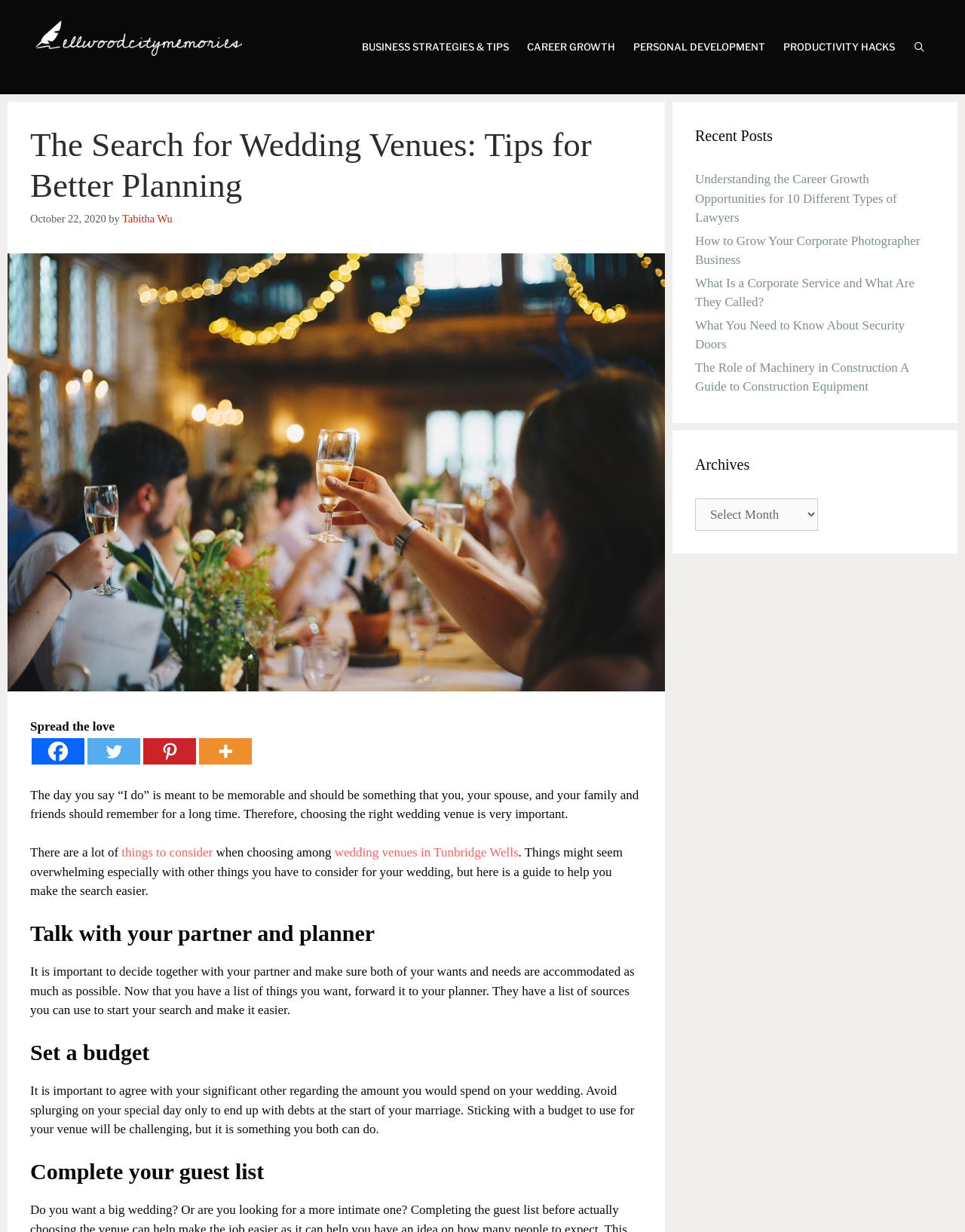Identify the main title of the webpage and generate its text content.

The Search for Wedding Venues: Tips for Better Planning